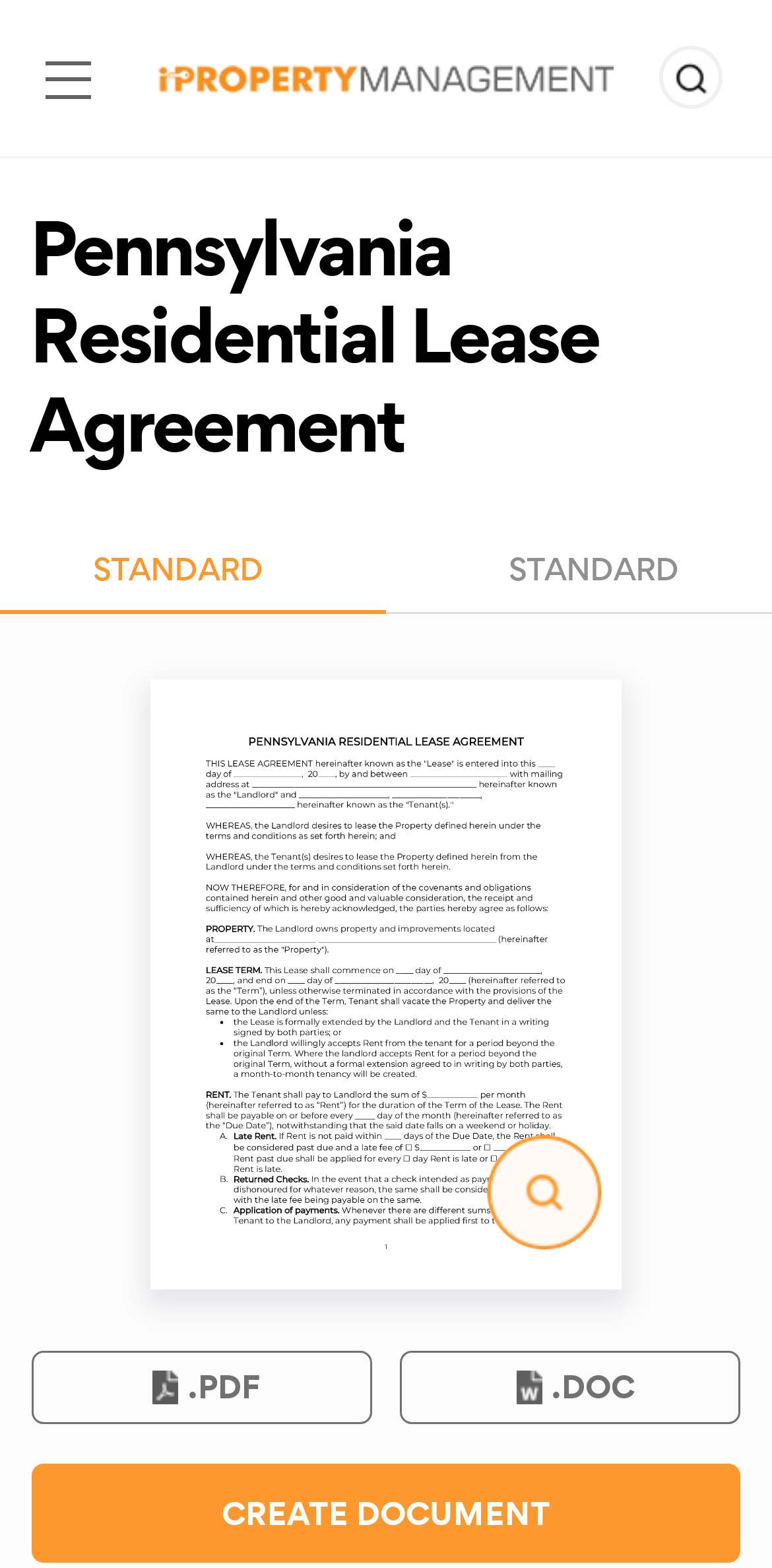What is the function of the 'Toggle Menu' button?
Look at the image and answer the question with a single word or phrase.

Menu navigation